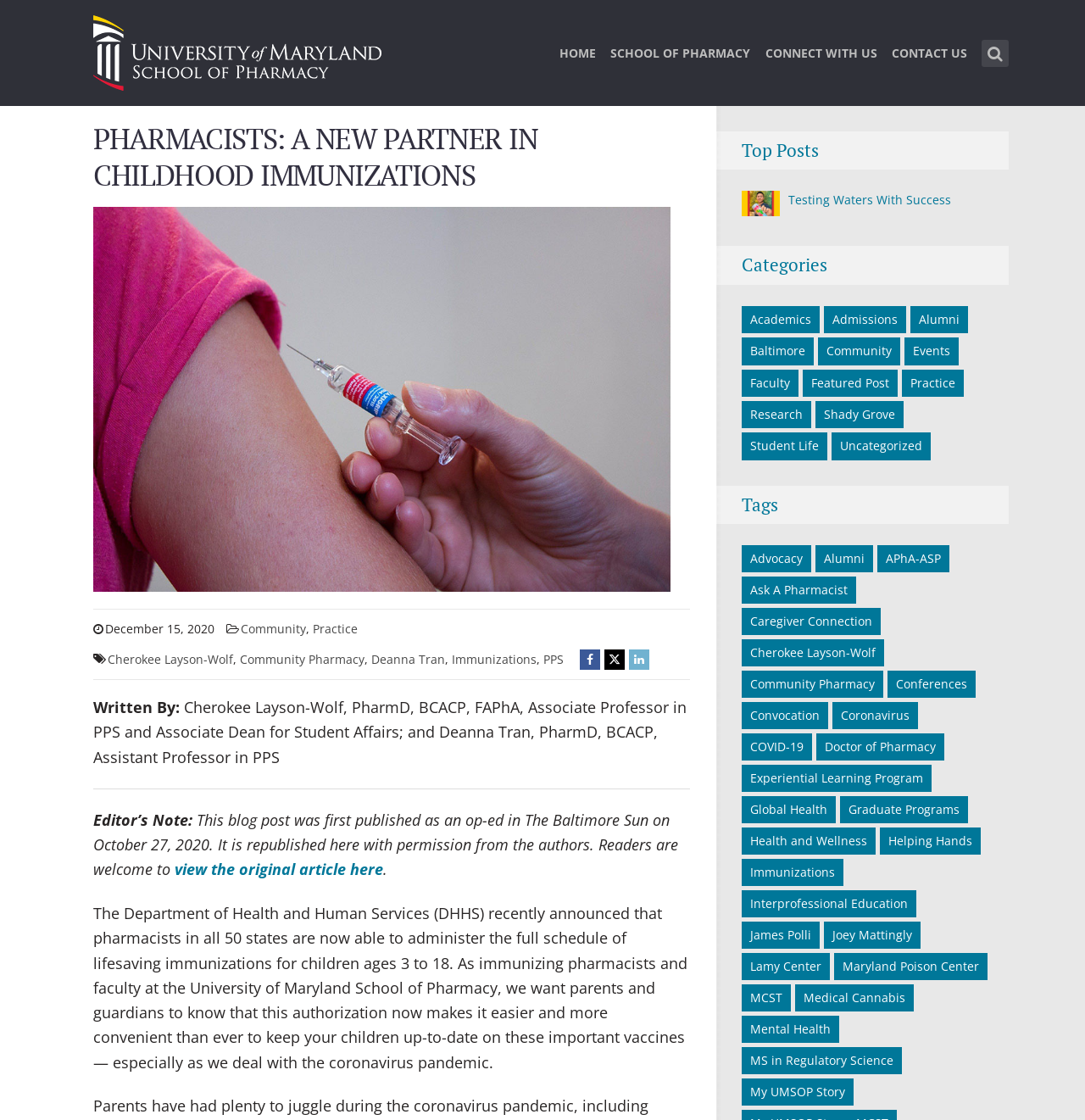What is the age range for which pharmacists can administer immunizations?
Please provide a single word or phrase in response based on the screenshot.

3 to 18